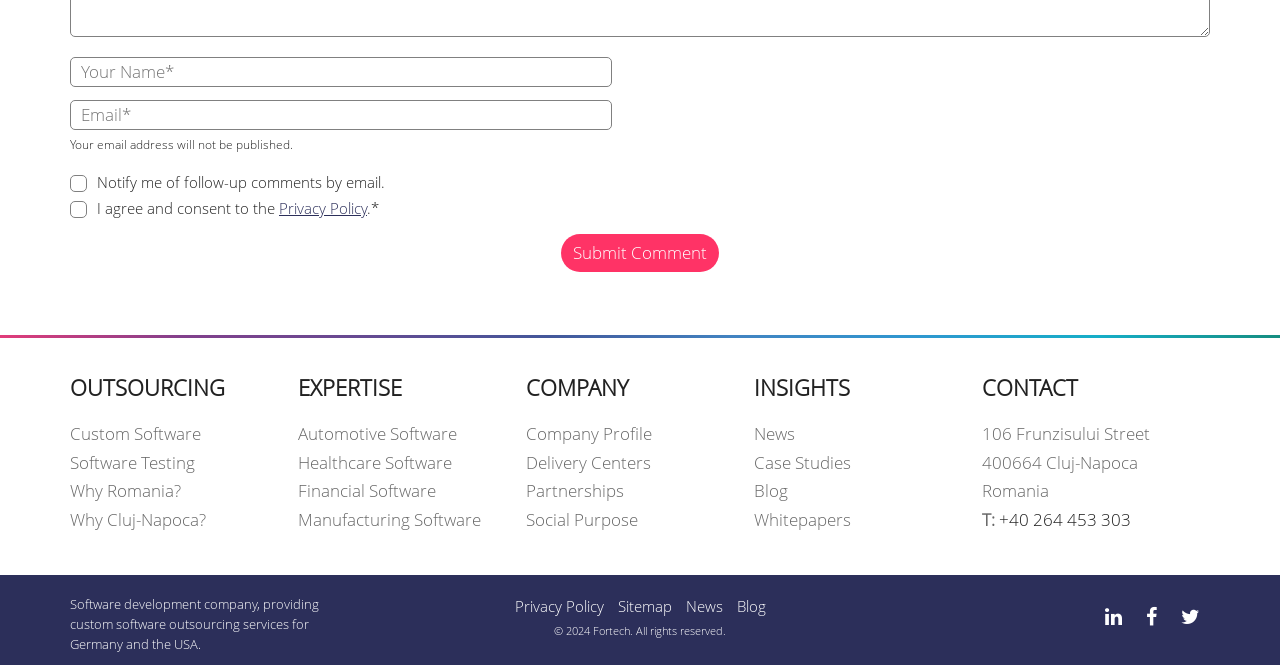Pinpoint the bounding box coordinates of the area that should be clicked to complete the following instruction: "Click on the 'Submit Comment' button". The coordinates must be given as four float numbers between 0 and 1, i.e., [left, top, right, bottom].

[0.438, 0.353, 0.562, 0.41]